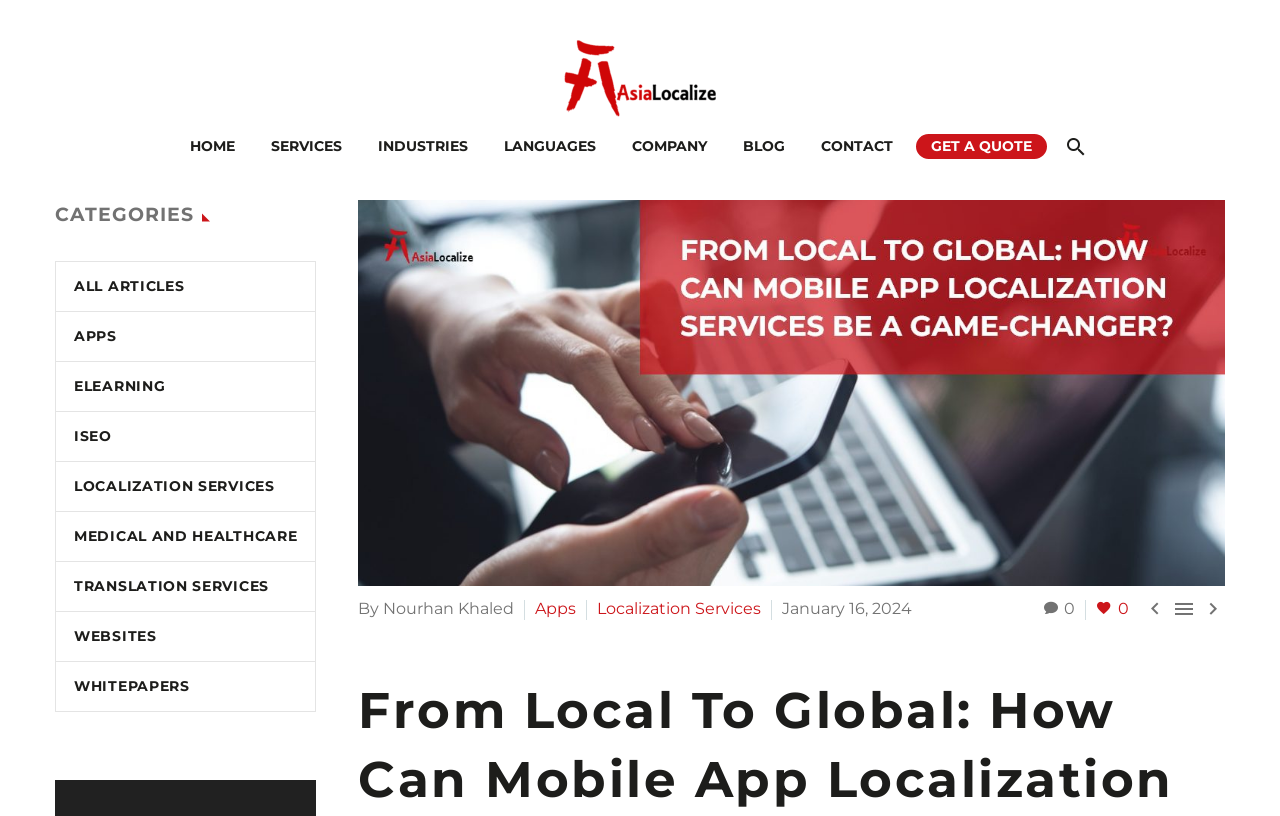Identify the bounding box coordinates for the UI element described as follows: Contact. Use the format (top-left x, top-left y, bottom-right x, bottom-right y) and ensure all values are floating point numbers between 0 and 1.

[0.629, 0.164, 0.709, 0.194]